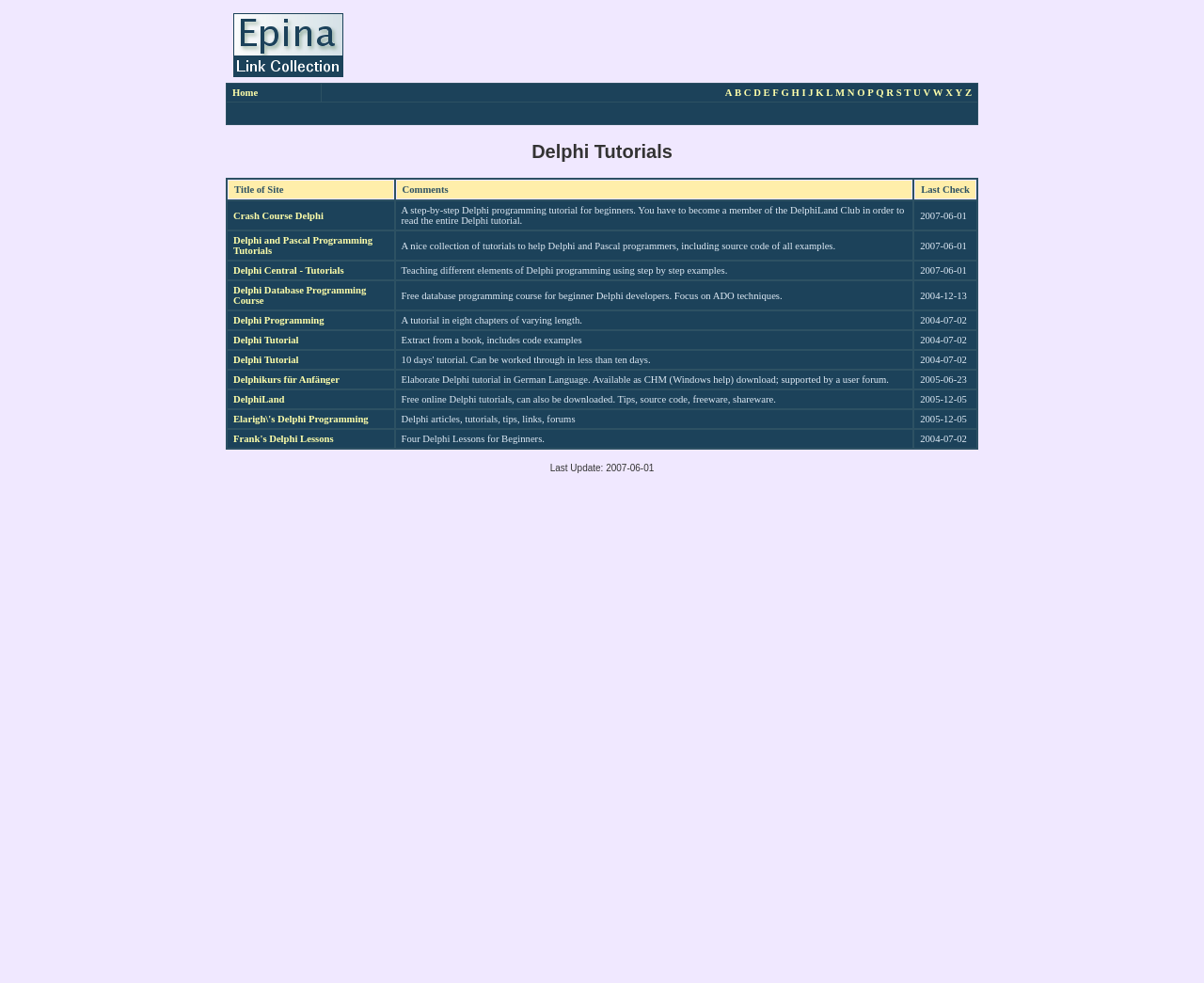Refer to the screenshot and give an in-depth answer to this question: How many links are in the table of links?

The table of links has 6 rows, each representing a link, and therefore there are 6 links in total.